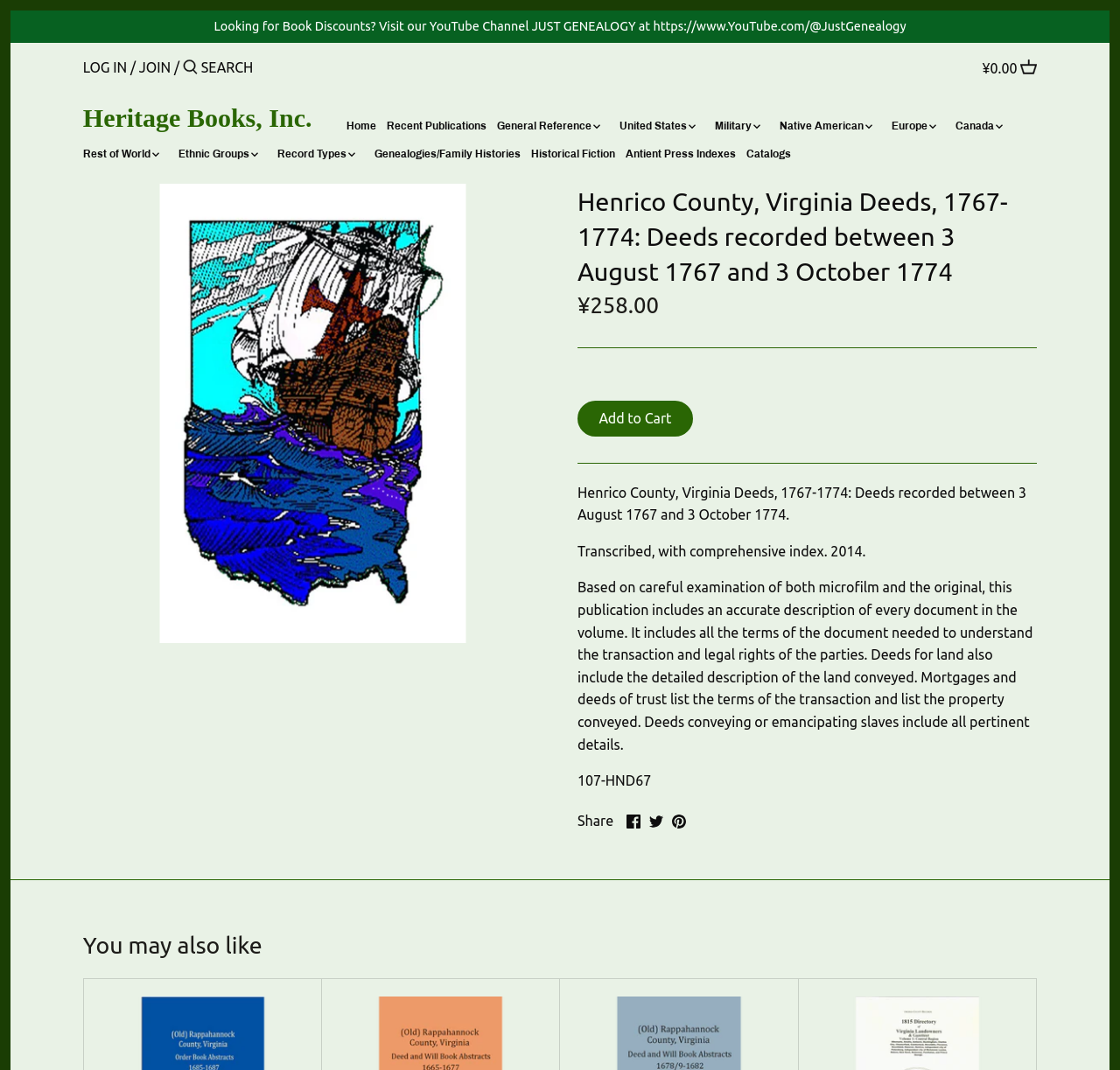Please locate the bounding box coordinates of the element's region that needs to be clicked to follow the instruction: "add to cart". The bounding box coordinates should be provided as four float numbers between 0 and 1, i.e., [left, top, right, bottom].

[0.516, 0.374, 0.619, 0.408]